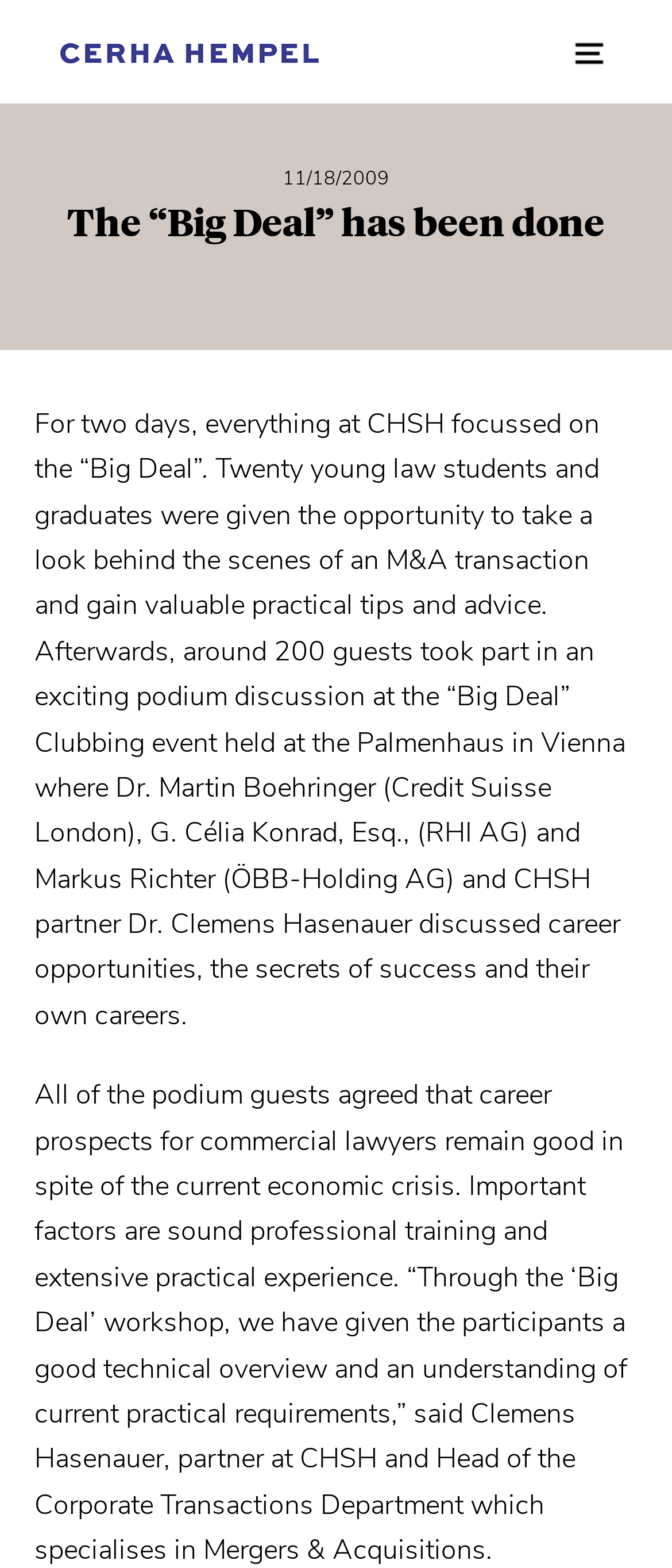Please provide a detailed answer to the question below by examining the image:
Where was the 'Big Deal' Clubbing event held?

I found the answer by reading the StaticText element that describes the event, which mentions that the event was held at the 'Palmenhaus in Vienna'.